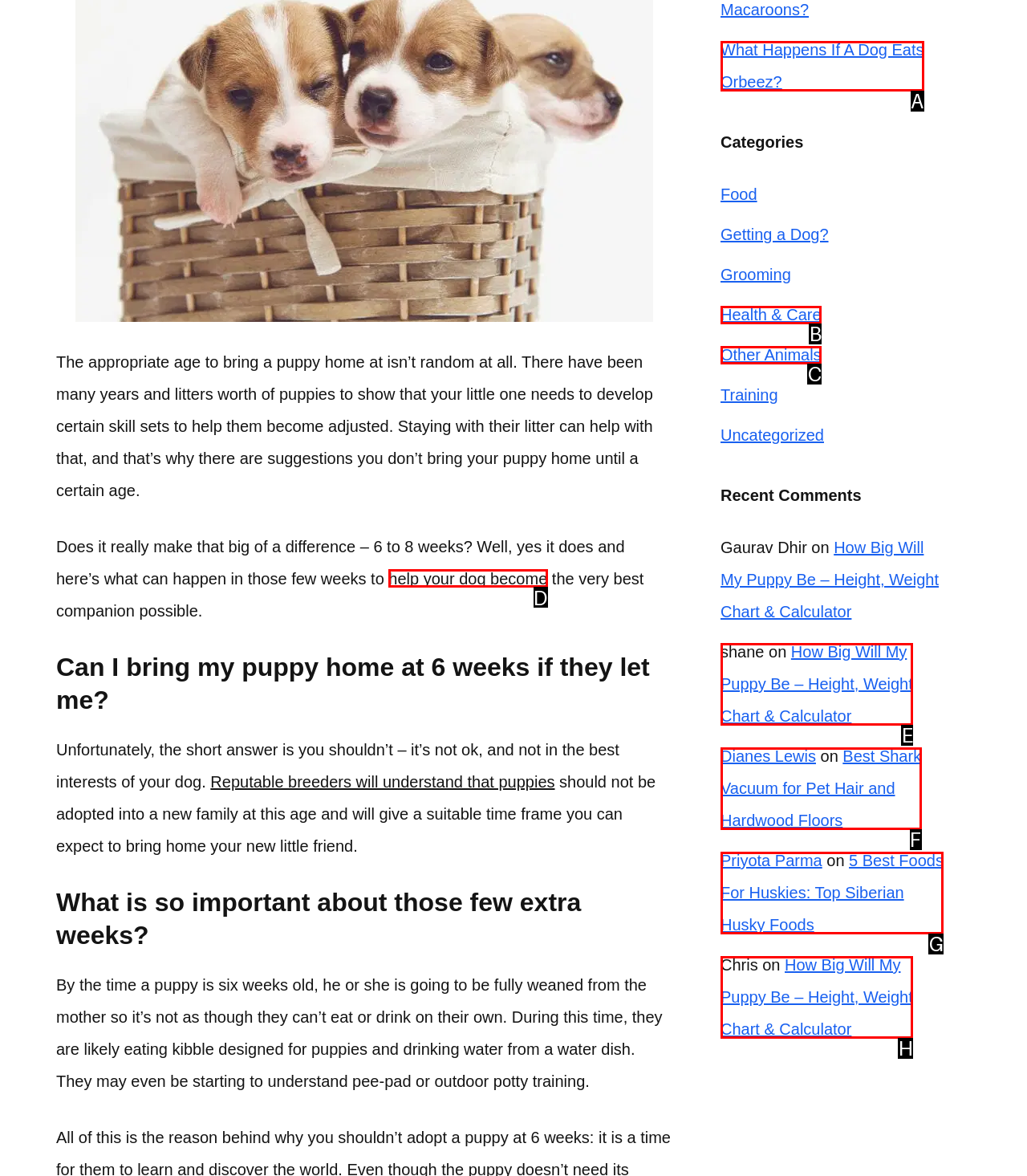Select the letter that corresponds to the UI element described as: help your dog become
Answer by providing the letter from the given choices.

D